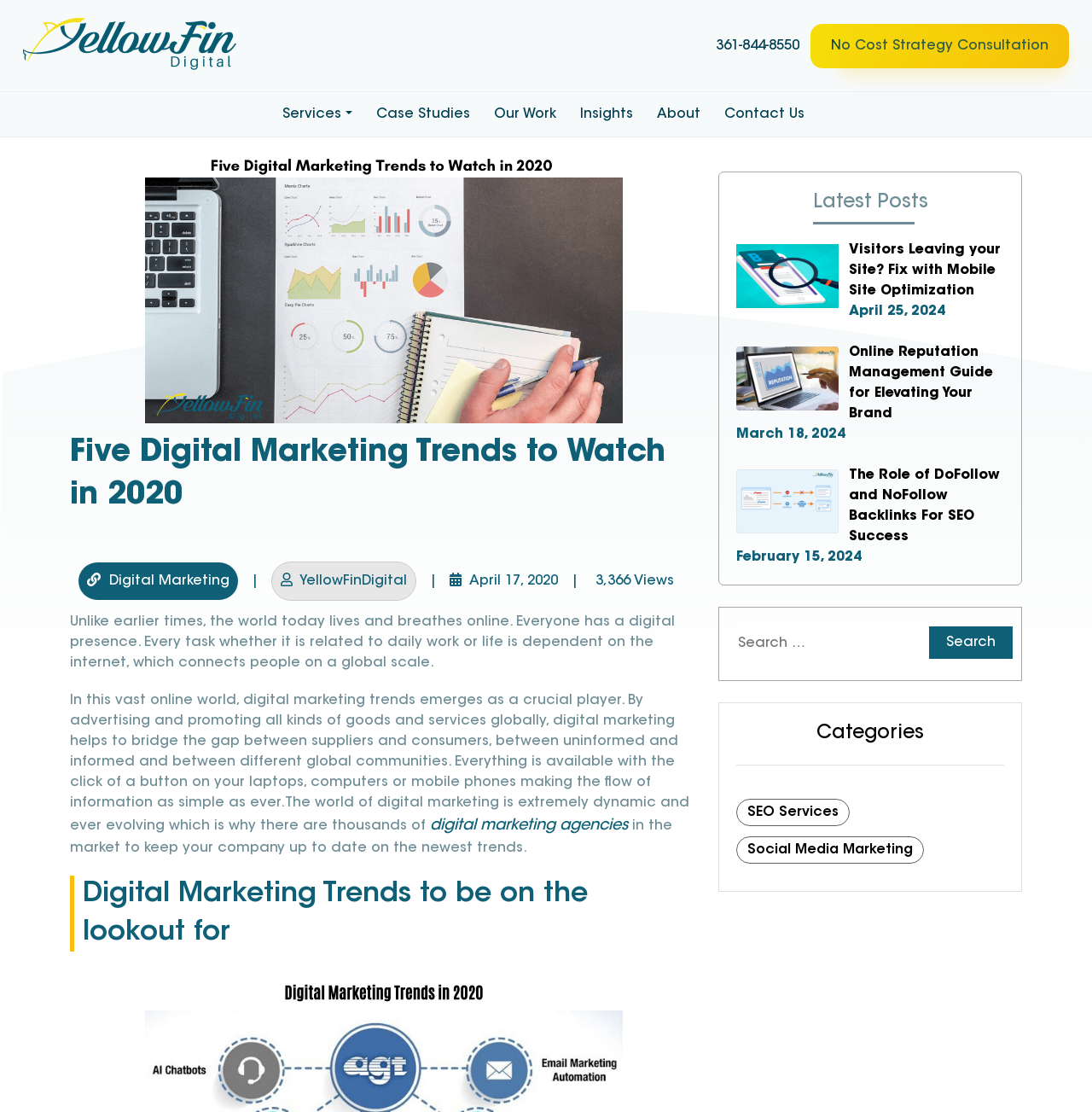What is the purpose of digital marketing?
Answer the question in as much detail as possible.

The purpose of digital marketing is mentioned in the text 'By advertising and promoting all kinds of goods and services globally, digital marketing helps to bridge the gap between suppliers and consumers, between uninformed and informed and between different global communities'.